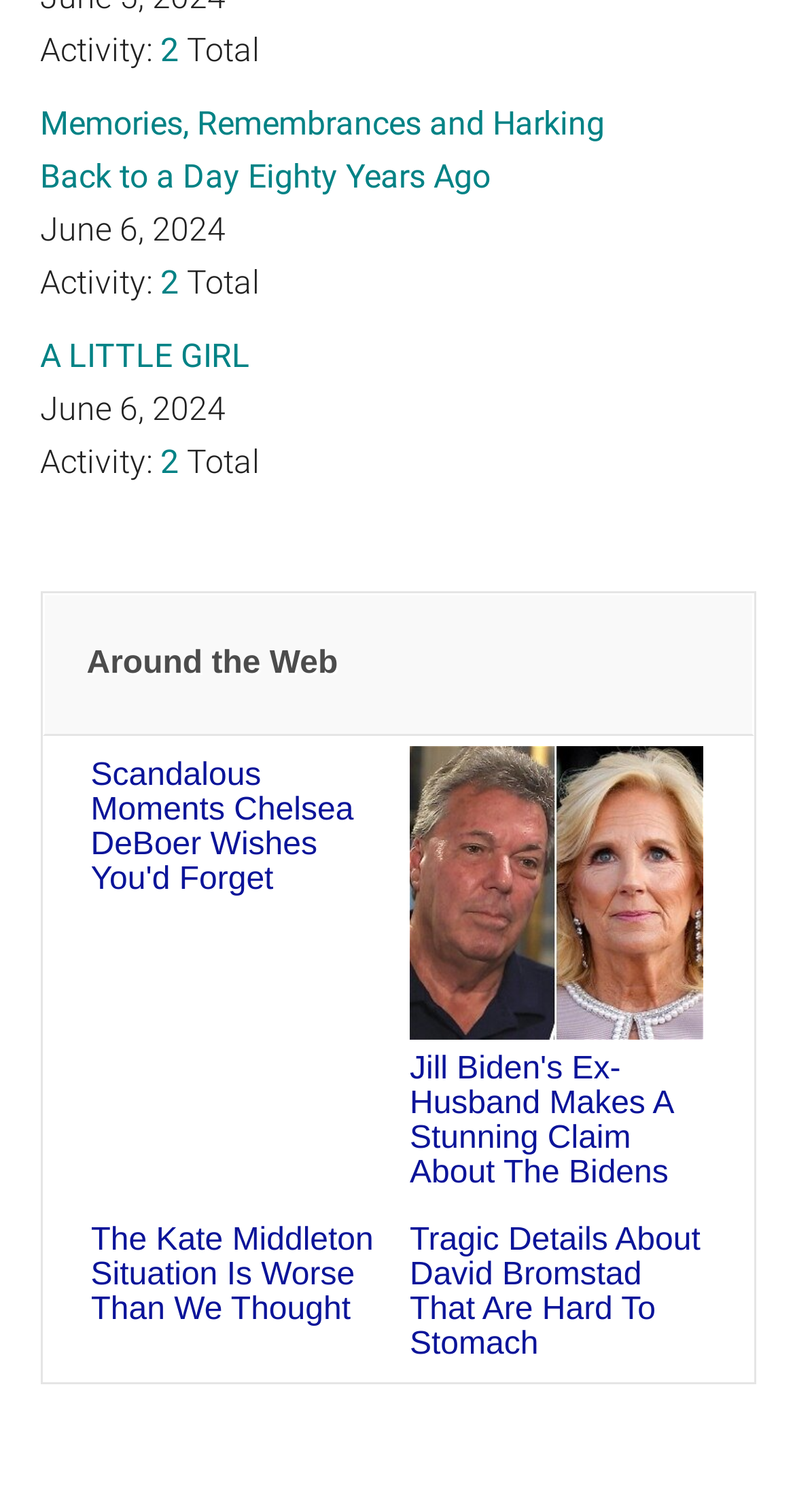Determine the bounding box coordinates of the clickable element necessary to fulfill the instruction: "Open the article 'Jill Biden's Ex-Husband Makes A Stunning Claim About The Bidens'". Provide the coordinates as four float numbers within the 0 to 1 range, i.e., [left, top, right, bottom].

[0.515, 0.696, 0.846, 0.788]